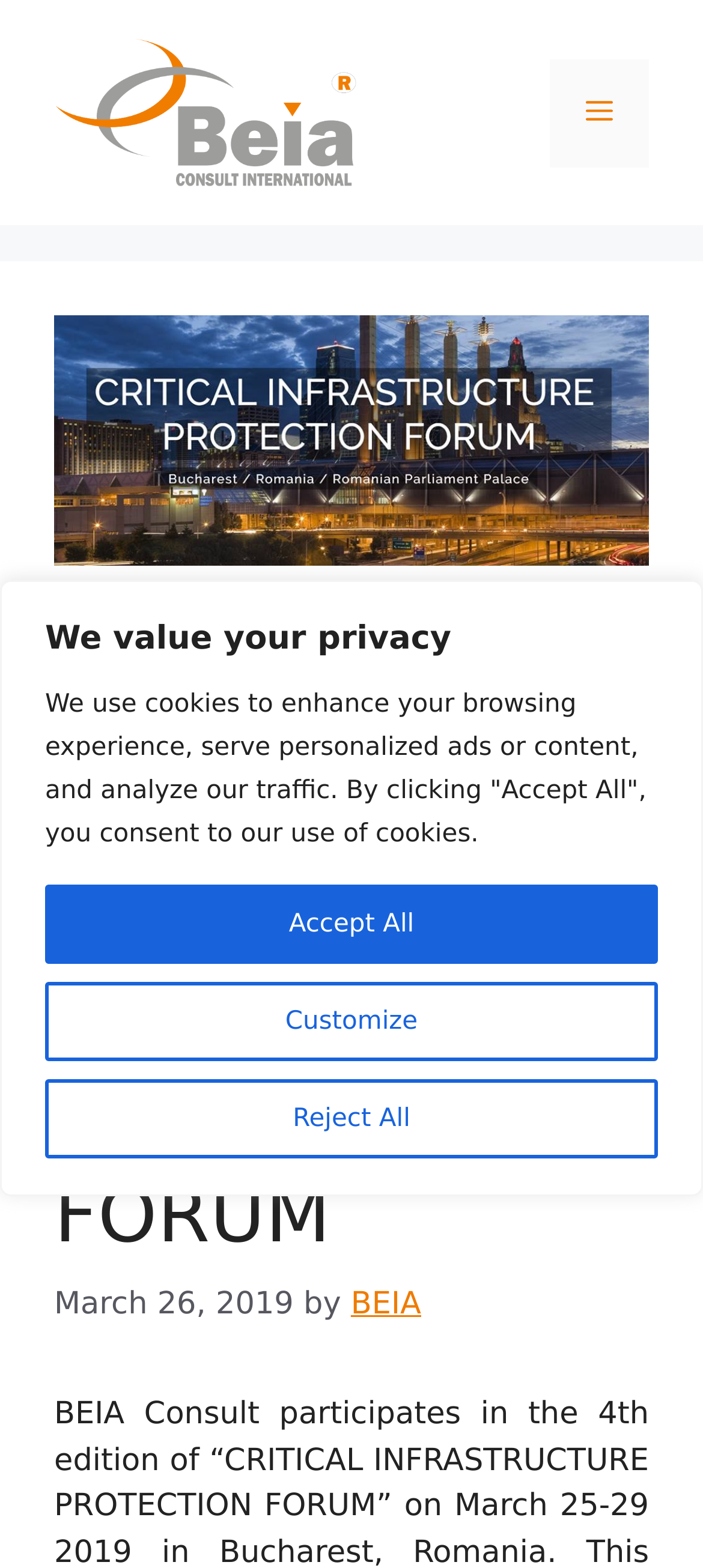From the given element description: "Menu", find the bounding box for the UI element. Provide the coordinates as four float numbers between 0 and 1, in the order [left, top, right, bottom].

[0.782, 0.037, 0.923, 0.106]